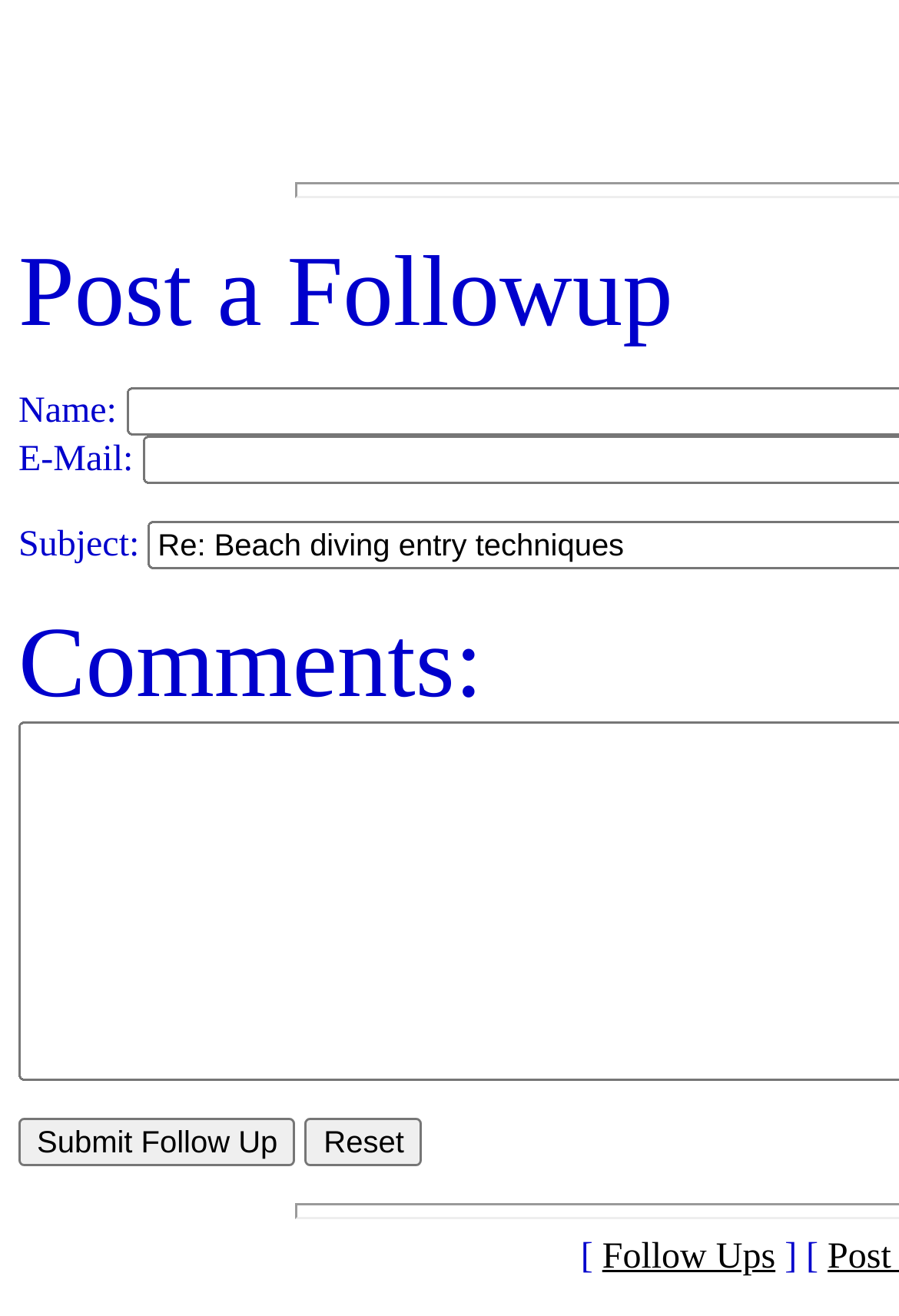What is the text above the 'Comments:' label?
Refer to the image and answer the question using a single word or phrase.

Name: and E-Mail: